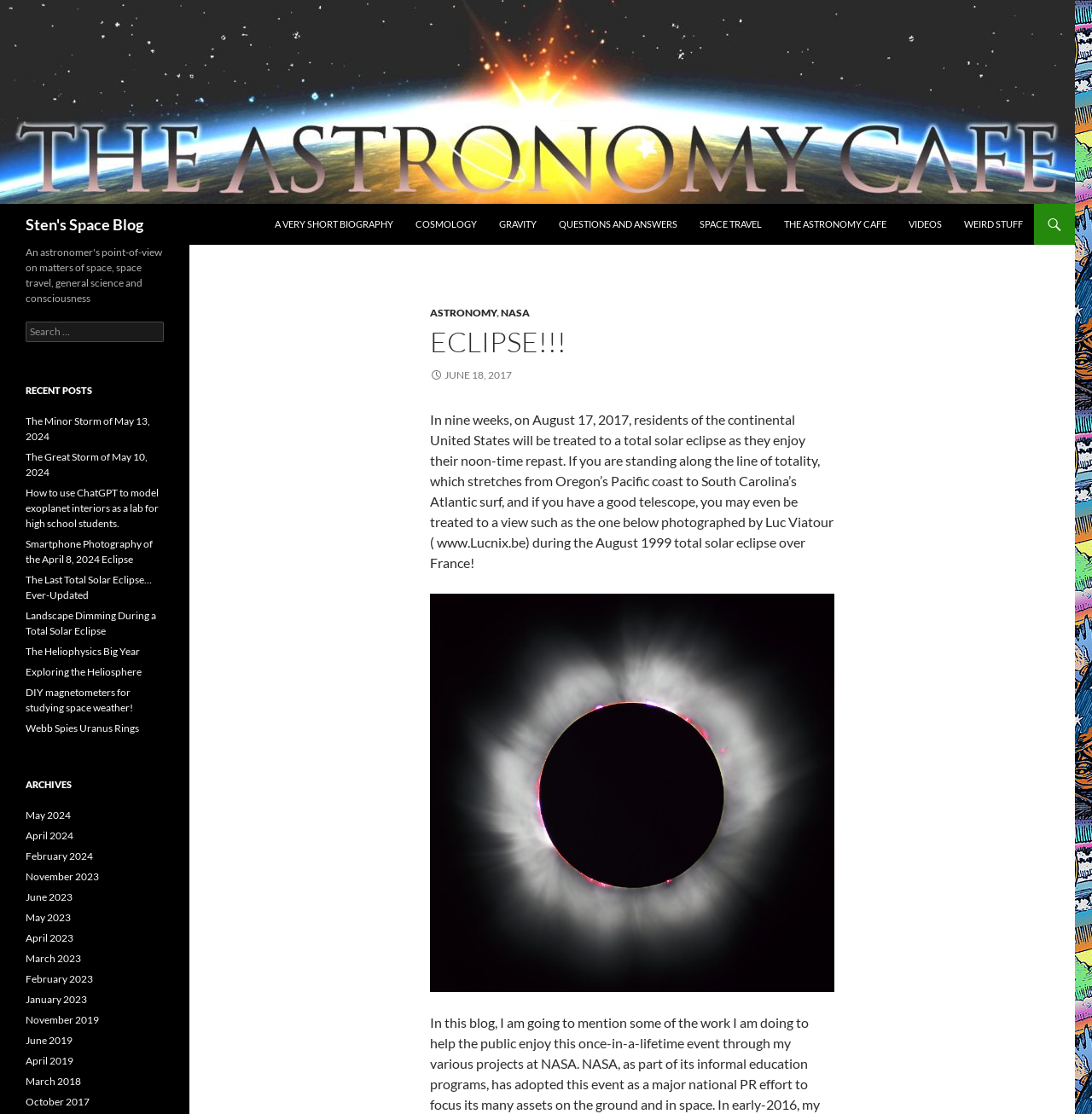Respond to the question below with a single word or phrase: What is the name of the blog?

Sten's Space Blog